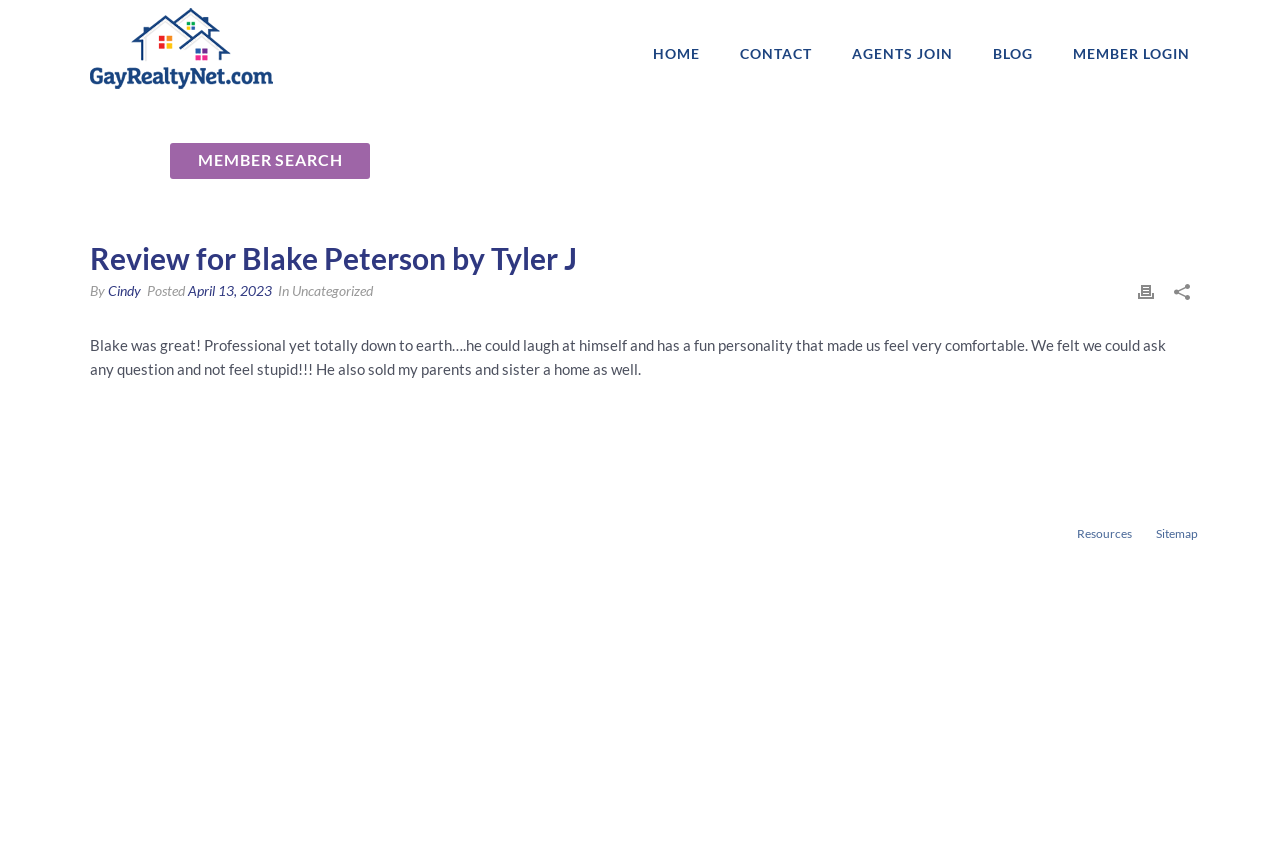Please give the bounding box coordinates of the area that should be clicked to fulfill the following instruction: "Search for a member". The coordinates should be in the format of four float numbers from 0 to 1, i.e., [left, top, right, bottom].

[0.133, 0.165, 0.289, 0.207]